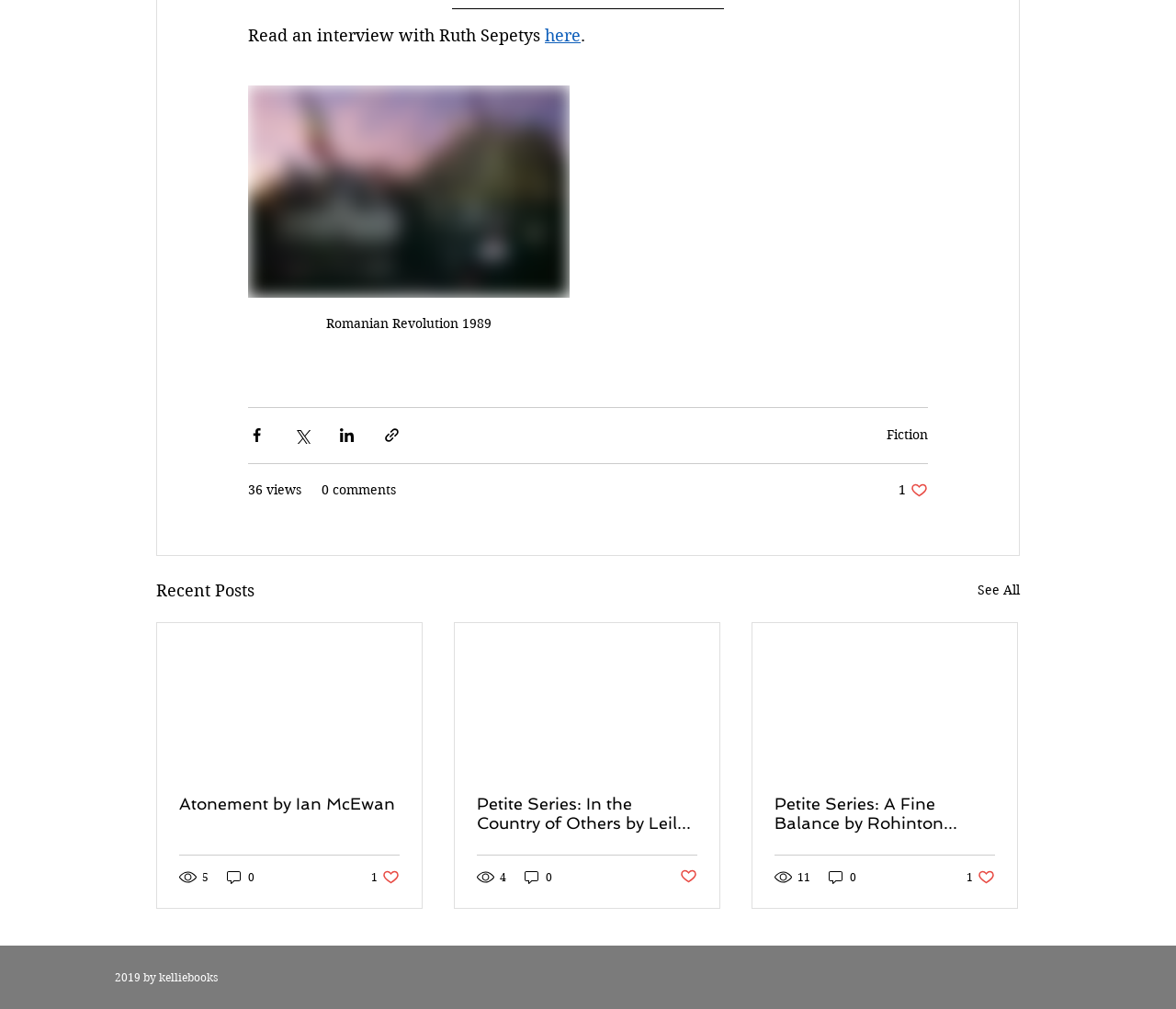Find the bounding box coordinates of the element to click in order to complete the given instruction: "See all recent posts."

[0.831, 0.572, 0.867, 0.598]